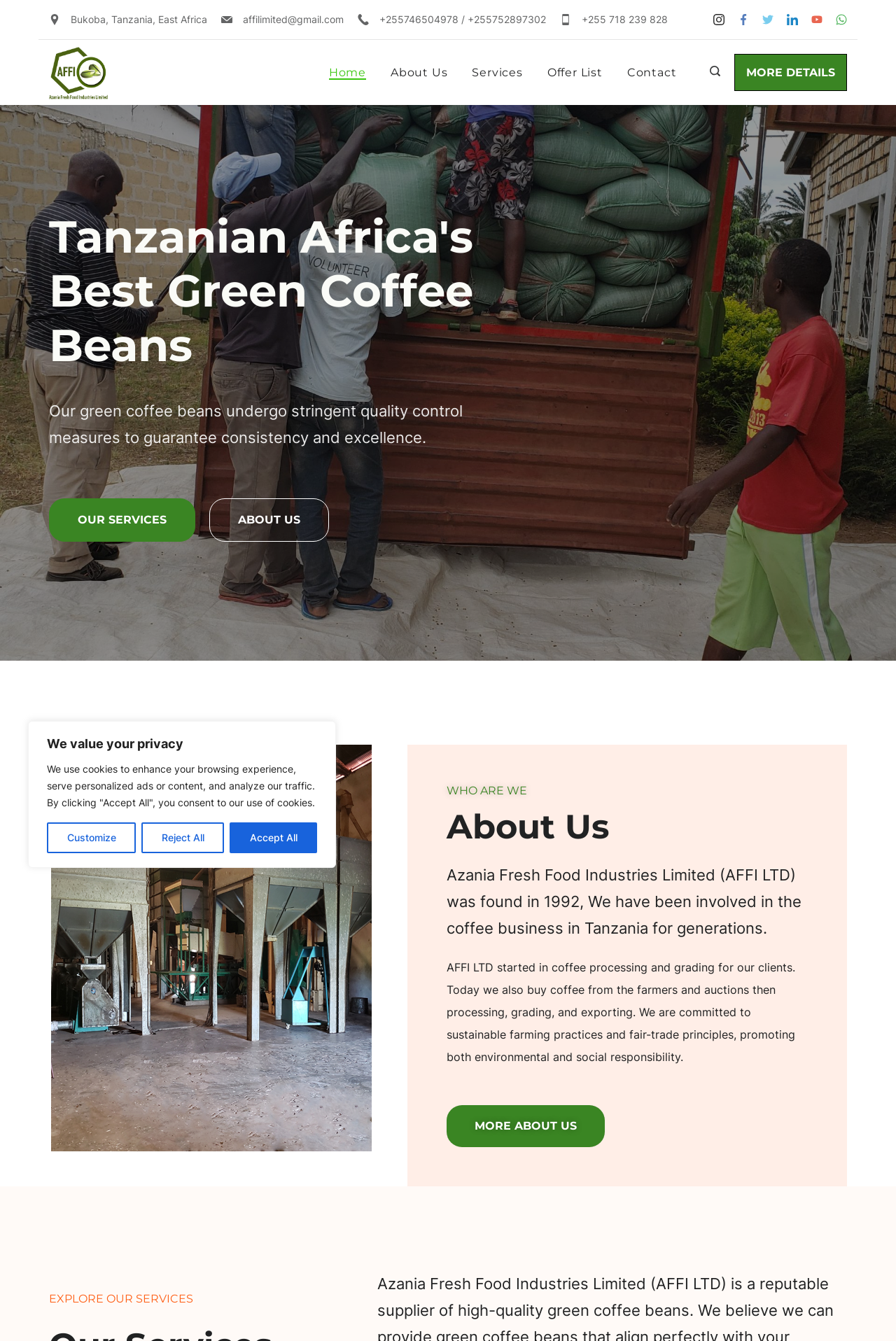Identify the bounding box coordinates of the region that should be clicked to execute the following instruction: "Click the MORE DETAILS link".

[0.82, 0.04, 0.945, 0.068]